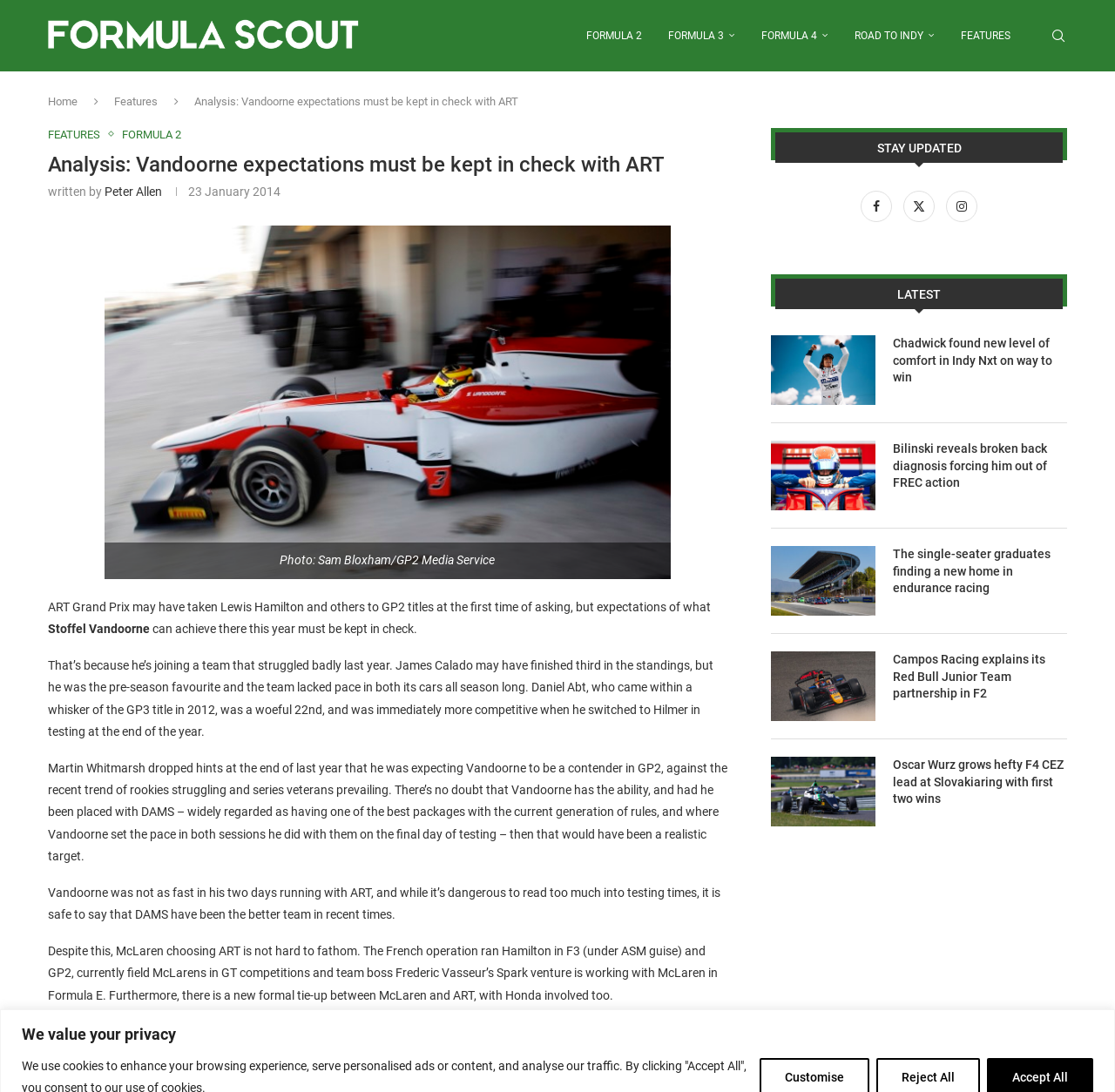Please locate the bounding box coordinates of the element that needs to be clicked to achieve the following instruction: "Follow Formula Scout on Facebook". The coordinates should be four float numbers between 0 and 1, i.e., [left, top, right, bottom].

[0.768, 0.182, 0.806, 0.195]